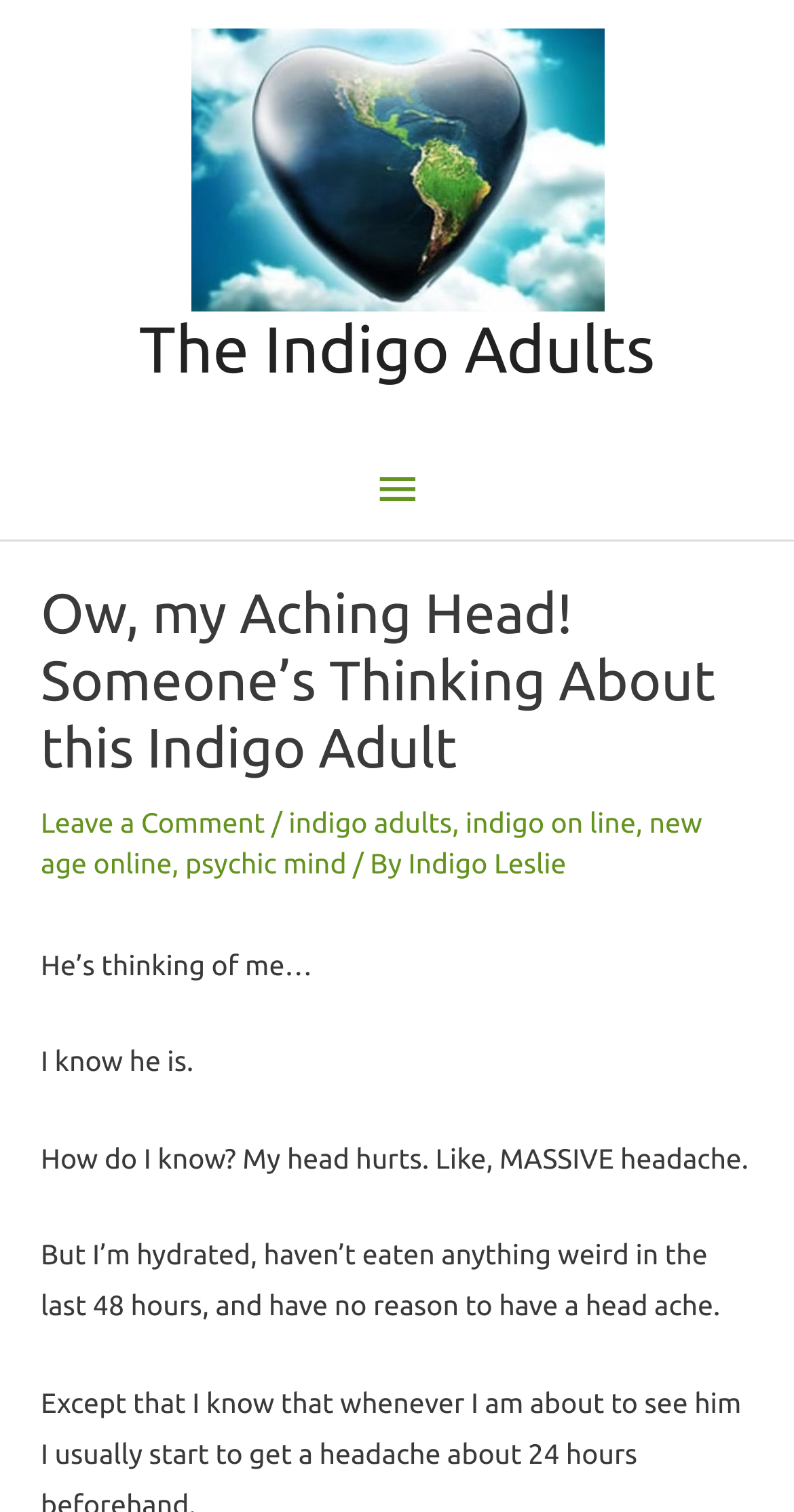What is the author's name?
From the image, respond using a single word or phrase.

Indigo Leslie